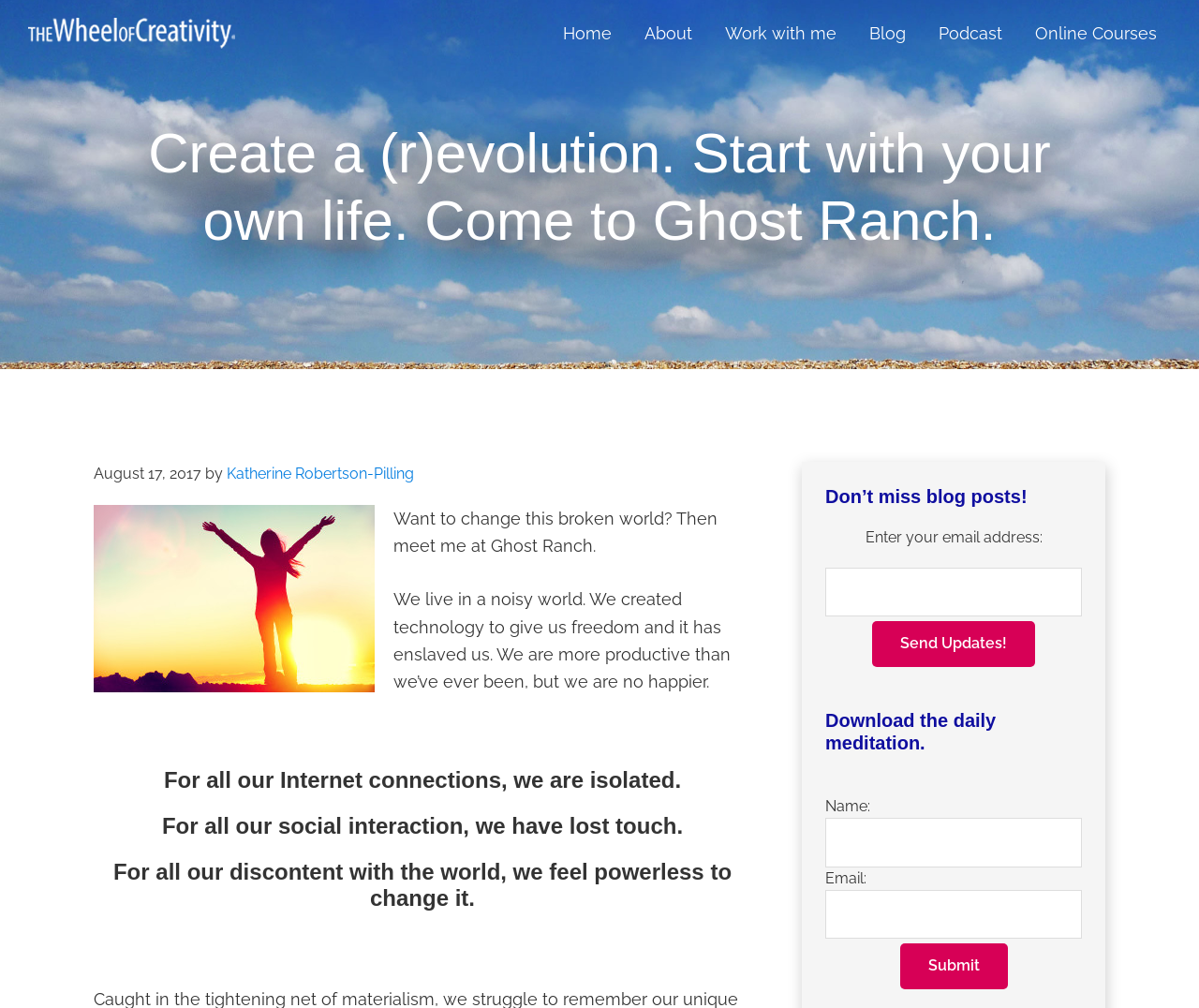Provide a brief response using a word or short phrase to this question:
What is the author of the blog post?

Katherine Robertson-Pilling